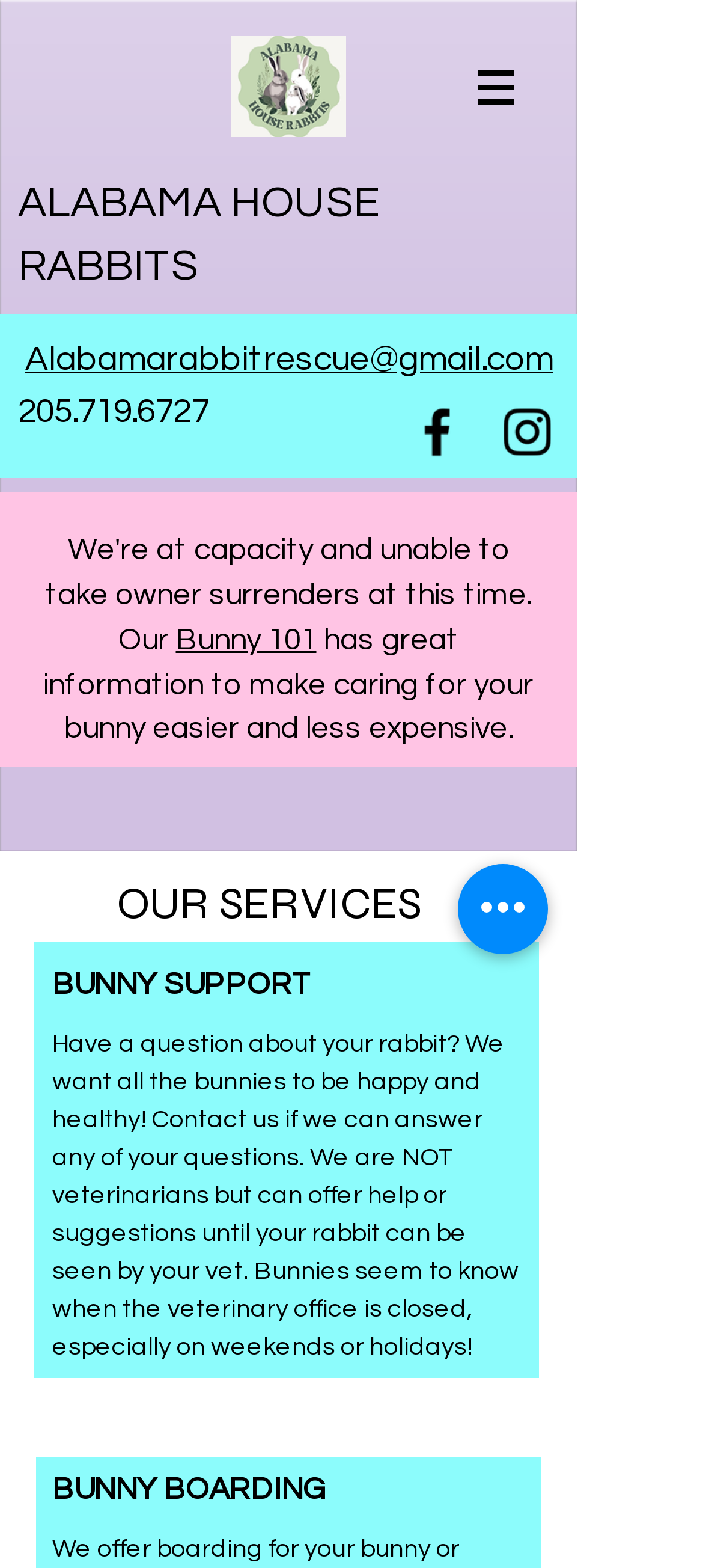What is the purpose of the 'BUNNY SUPPORT' service?
Please provide a single word or phrase answer based on the image.

Answering rabbit-related questions